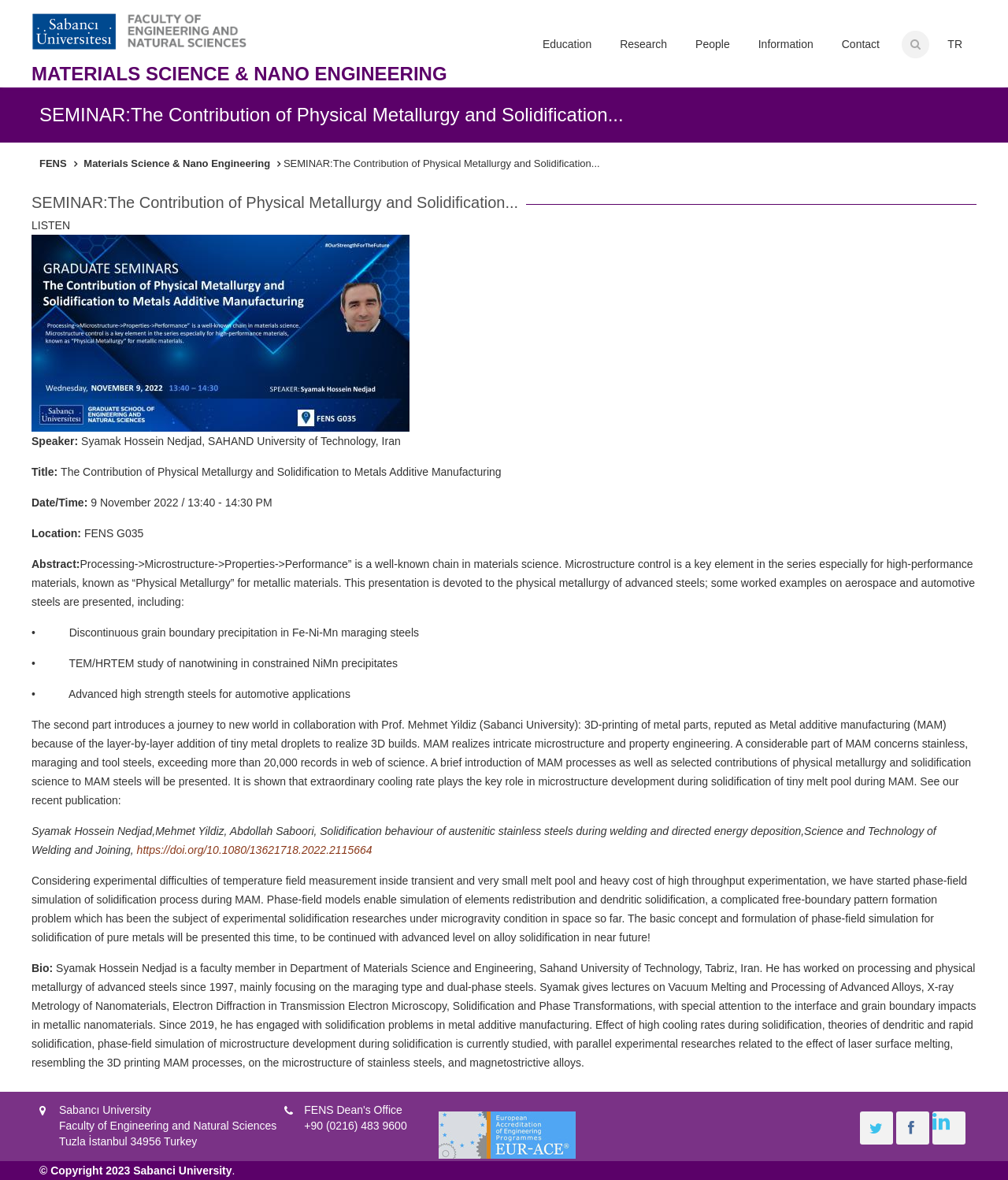What is the speaker's name?
Using the visual information, answer the question in a single word or phrase.

Syamak Hossein Nedjad